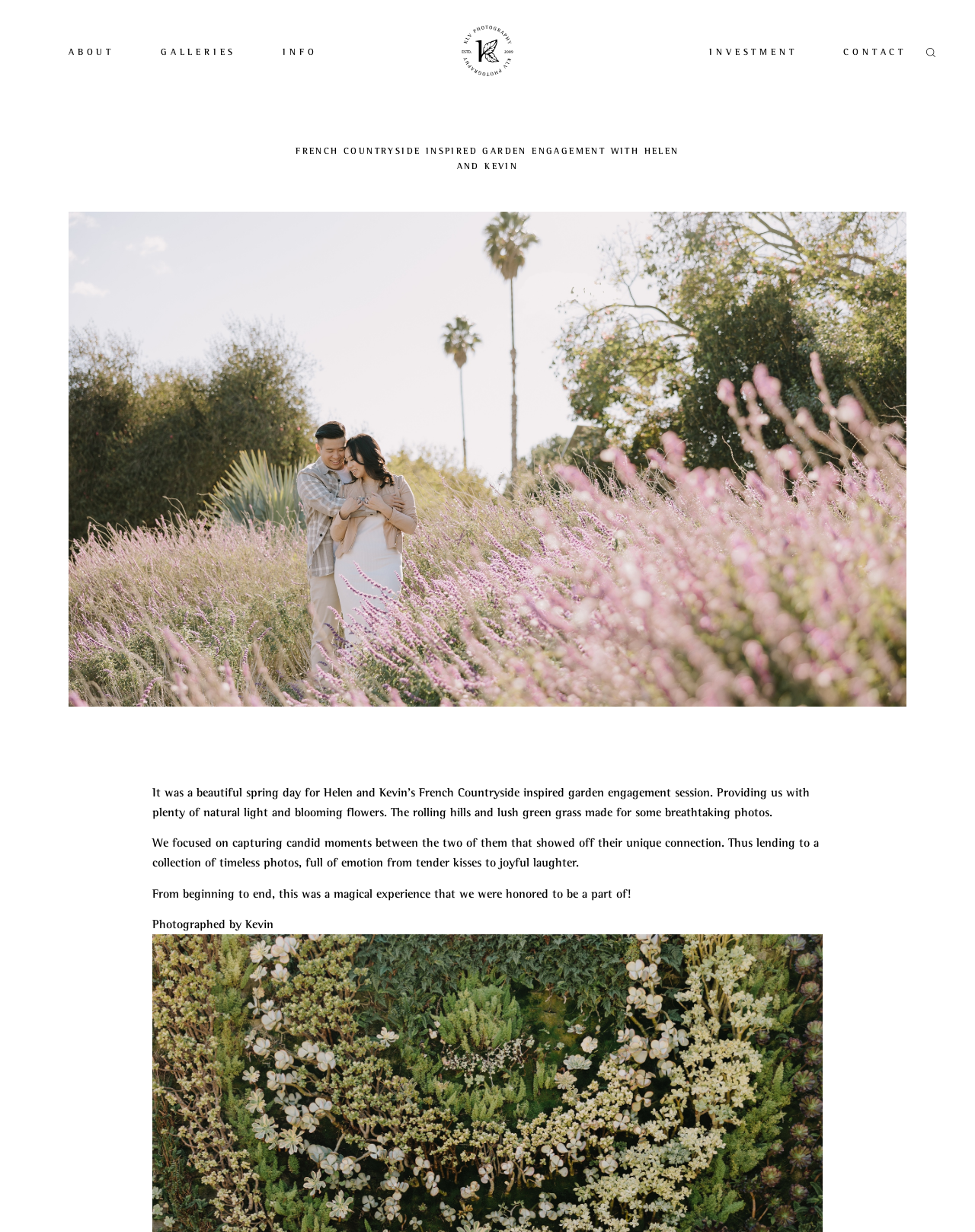Please examine the image and provide a detailed answer to the question: What is the purpose of the search box?

The search box is located at the top of the webpage with a placeholder text 'Search', which suggests that its purpose is to allow users to search for something on the website.